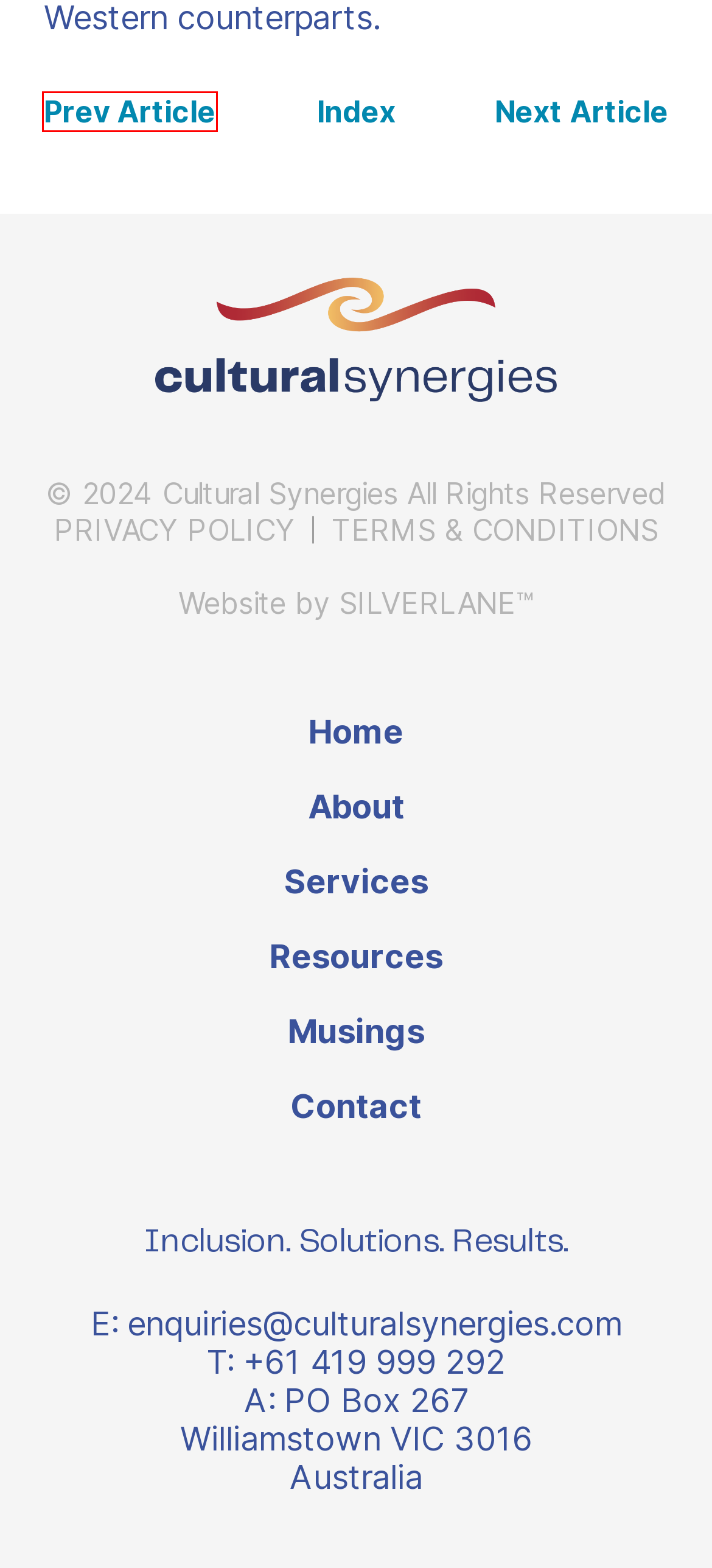Consider the screenshot of a webpage with a red bounding box and select the webpage description that best describes the new page that appears after clicking the element inside the red box. Here are the candidates:
A. The Art of Mindful Leadership - Cultural Synergies
B. Contact - Cultural Synergies
C. Organisational Effectiveness and Cultural Differences - Cultural Synergies
D. Workshops / Webinars - Cultural Synergies
E. Privacy Policy - Cultural Synergies
F. Terms & Conditions - Cultural Synergies
G. Cultural Synergies
H. About - Cultural Synergies

A